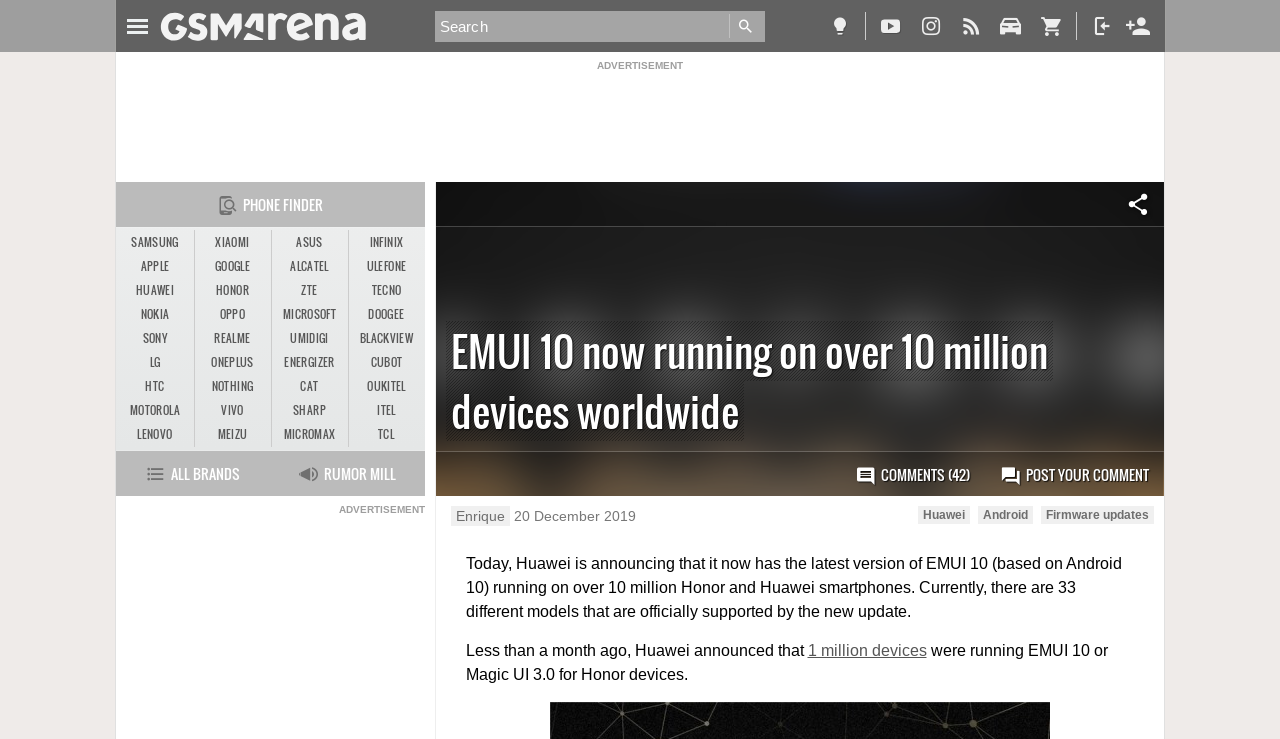Give a detailed account of the webpage, highlighting key information.

This webpage is about Huawei's EMUI 10 update, which is now running on over 10 million devices worldwide. At the top, there is a navigation toggle button and a search bar with a "Go" button. Below that, there are several links to different sections of the website, including "TIP US", "RSS", and "LOG IN". 

The main content of the webpage is an article about Huawei's EMUI 10 update. The article's title is "EMUI 10 now running on over 10 million devices worldwide" and is followed by a brief summary of the update. The article itself is divided into several paragraphs, with links to related topics such as "Huawei", "Android", and "Firmware updates". 

On the right side of the webpage, there are several links to other brands, including Samsung, Apple, and Xiaomi. There is also a section with links to different categories, such as "ALL BRANDS" and "RUMOR MILL". 

At the bottom of the webpage, there is a section for comments, with a link to "POST YOUR COMMENT" and a count of 42 comments. There is also a link to the author of the article, "Enrique", and the date of publication, "20 December 2019".